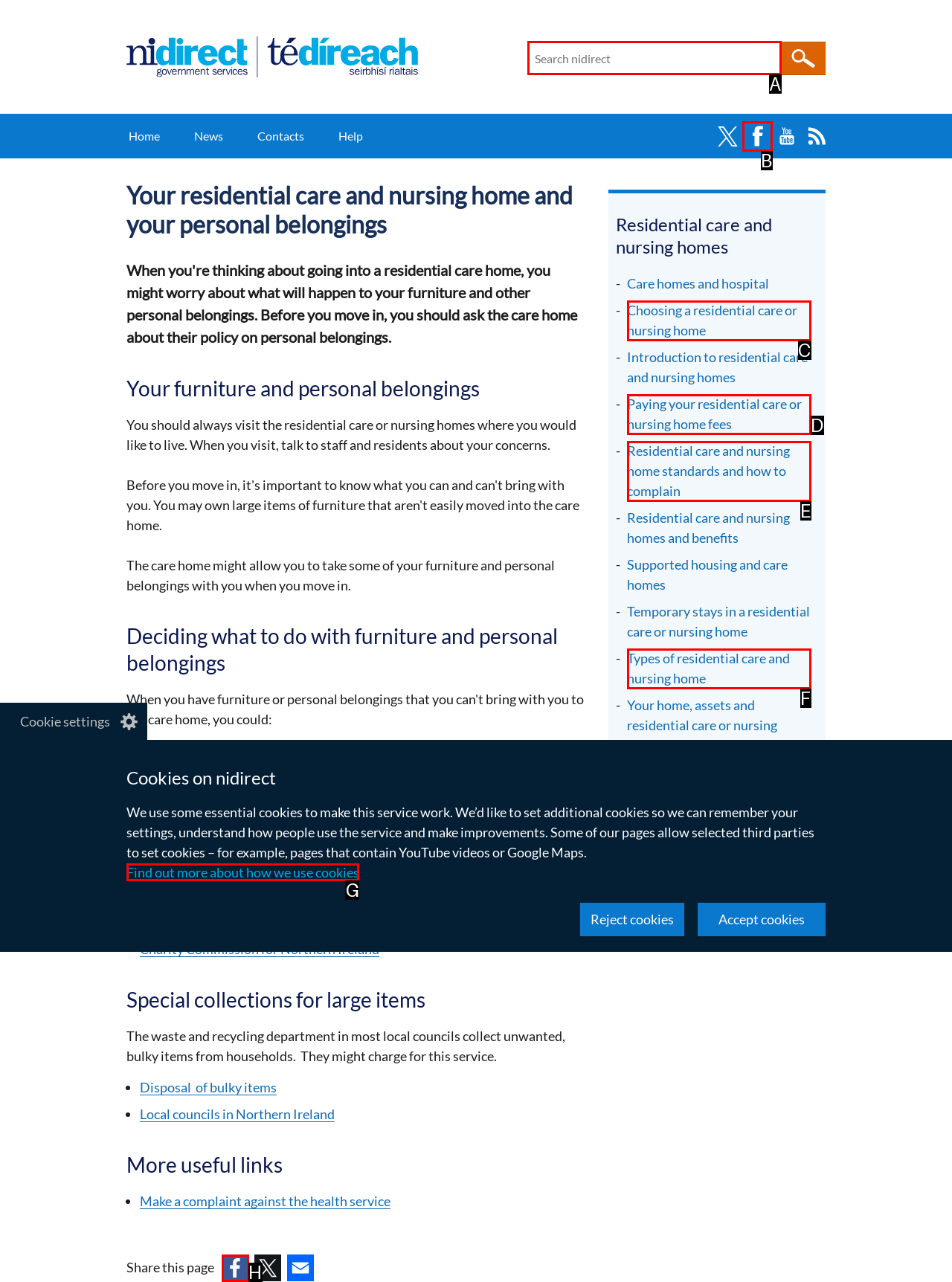Which option should I select to accomplish the task: Find out more about how we use cookies? Respond with the corresponding letter from the given choices.

G